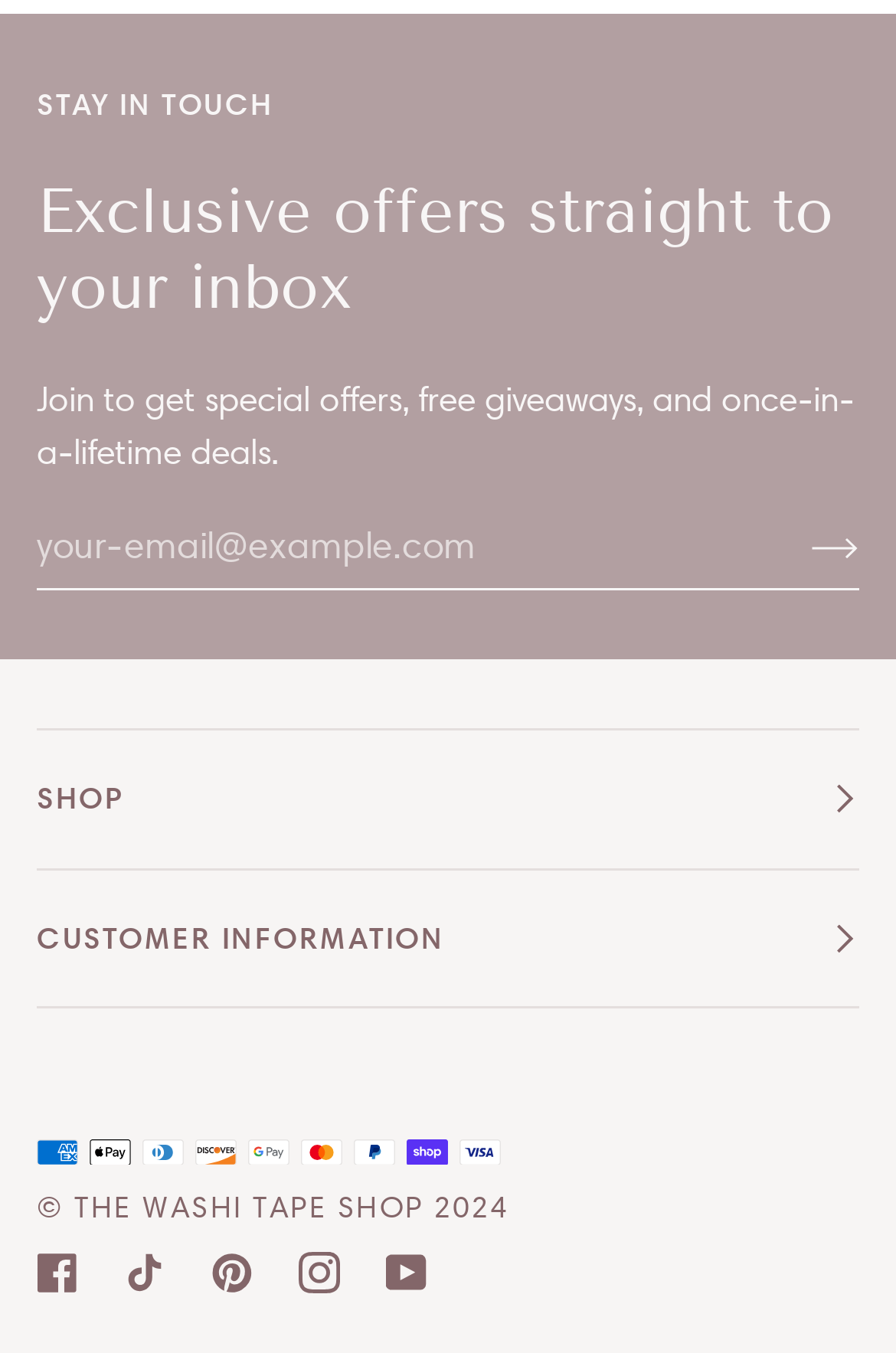Given the webpage screenshot, identify the bounding box of the UI element that matches this description: "aria-label="Join" name="subscribe"".

[0.823, 0.377, 0.959, 0.431]